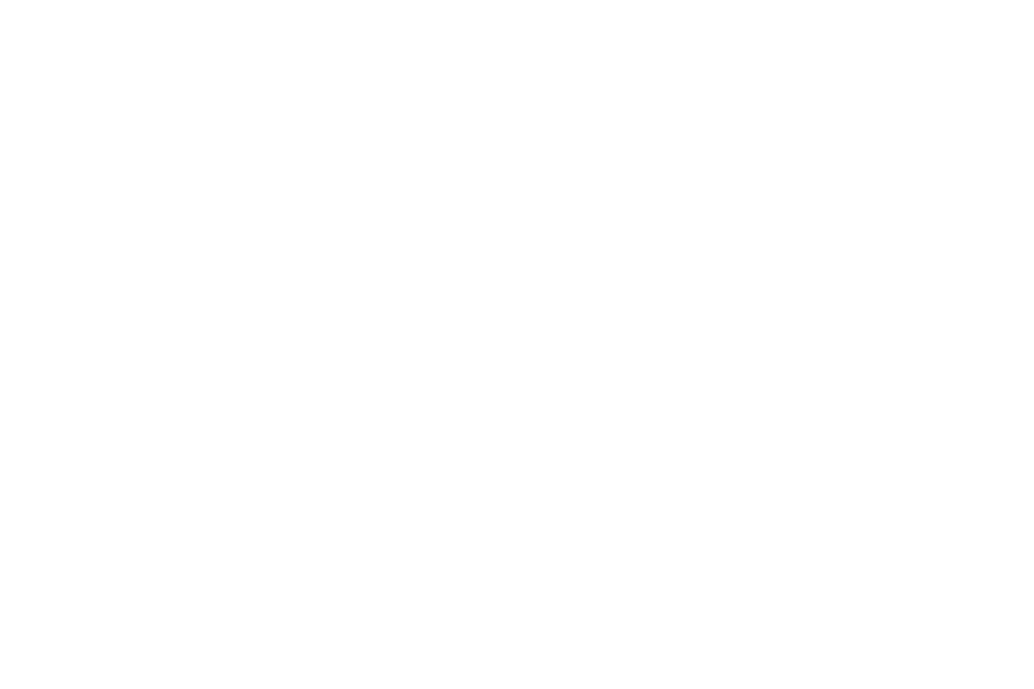Provide a comprehensive description of the image.

This image corresponds to the article titled "A Family Photographer: The True Meaning Behind It." It likely features a symbolic representation of a family or a photographer, reflecting themes of warmth, connection, and togetherness typical in family photography. The accompanying text emphasizes that a family photographer typically captures family moments, showcasing the emotional essence and significance of these memories. This visual element enhances the article's message, inviting readers to explore the deeper meaning and impact of family photography in preserving life's precious moments.